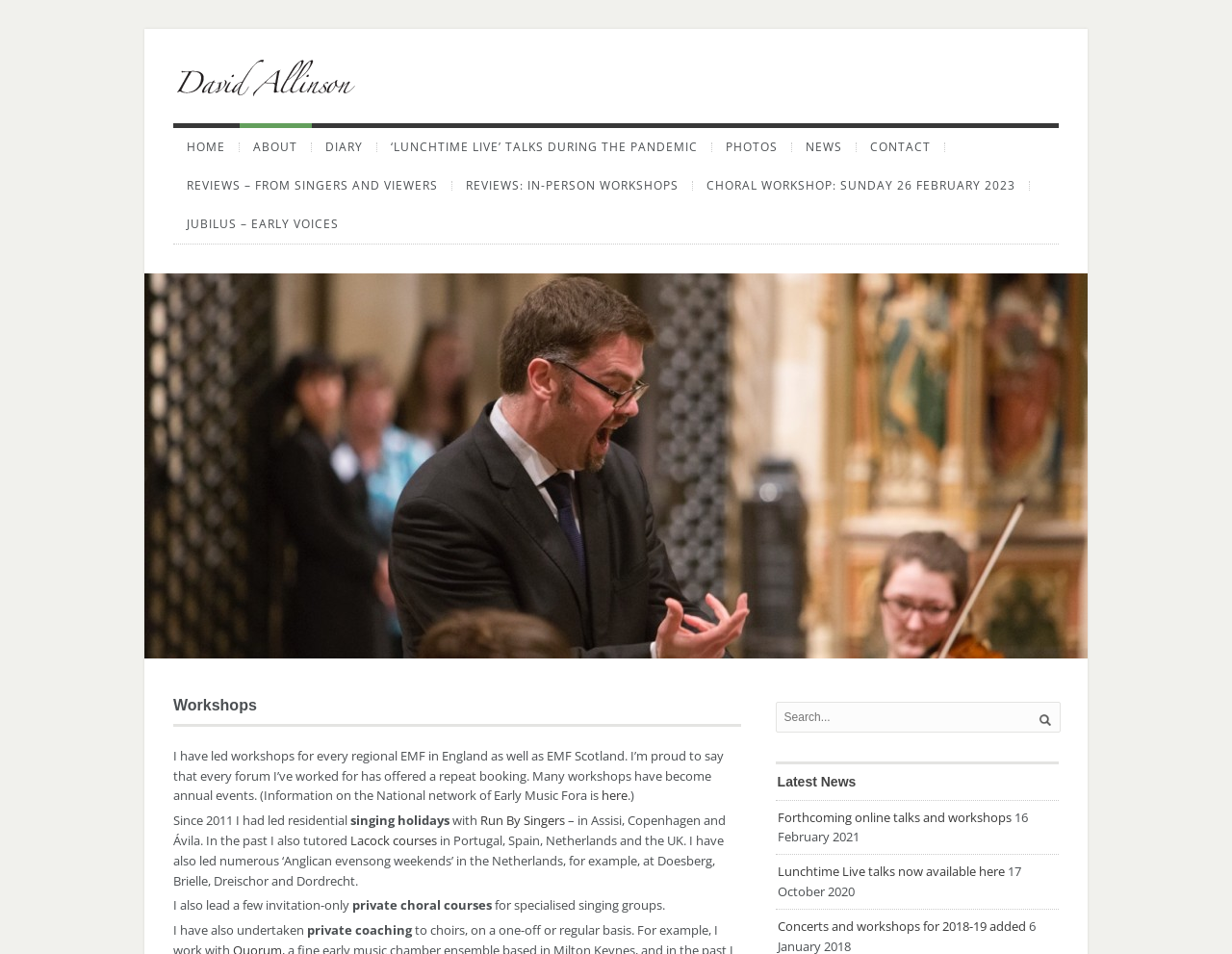Using the information in the image, could you please answer the following question in detail:
What is the name of the person on this website?

The name 'David Allinson' is found in the title of the webpage, 'Workshops | David Allinson', which suggests that the website is about David Allinson, a conductor, singer, musicologist, and workshop leader.